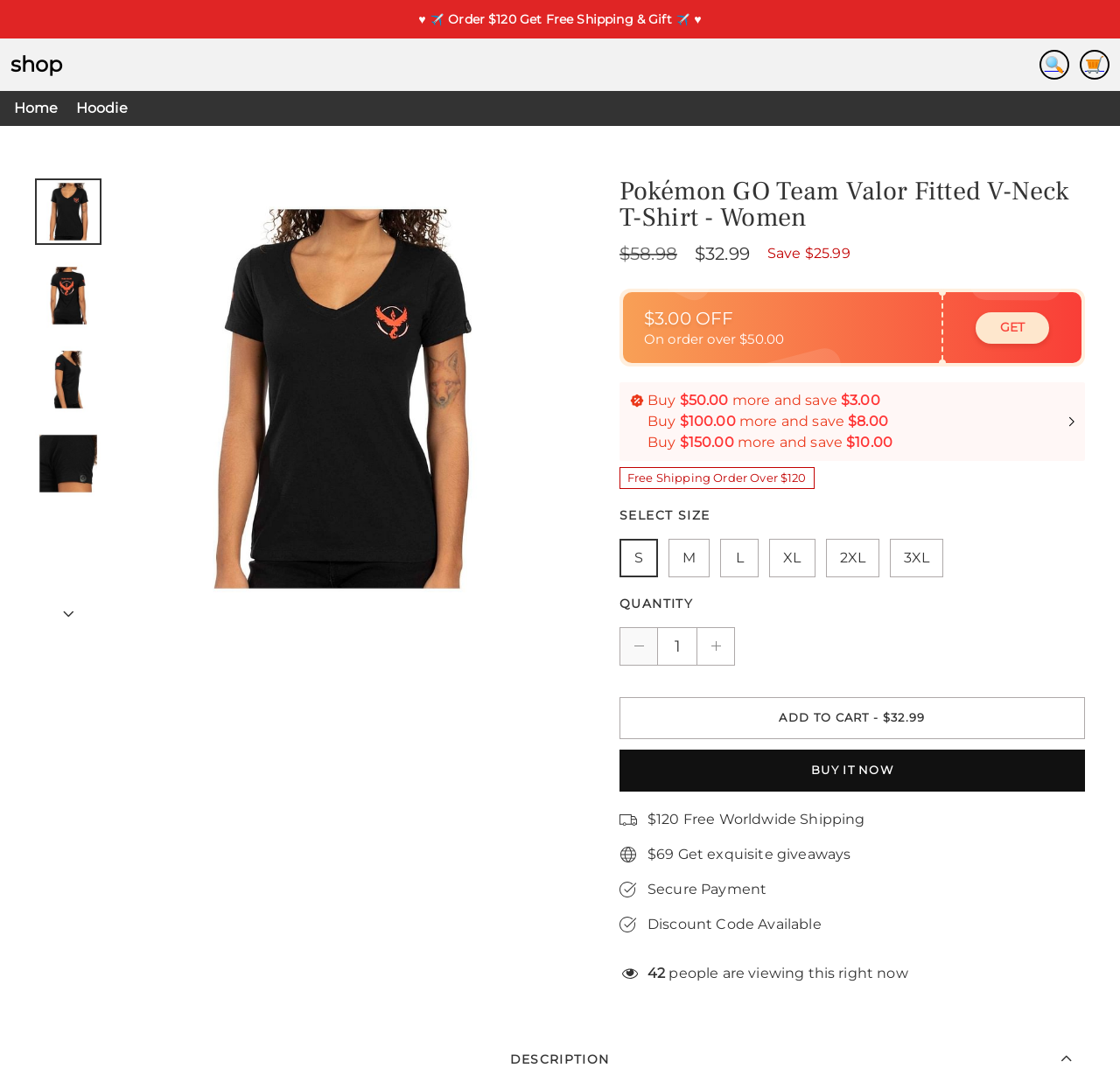What is the price of the Pokémon GO Team Valor Fitted V-Neck T-Shirt?
Refer to the image and respond with a one-word or short-phrase answer.

$32.99